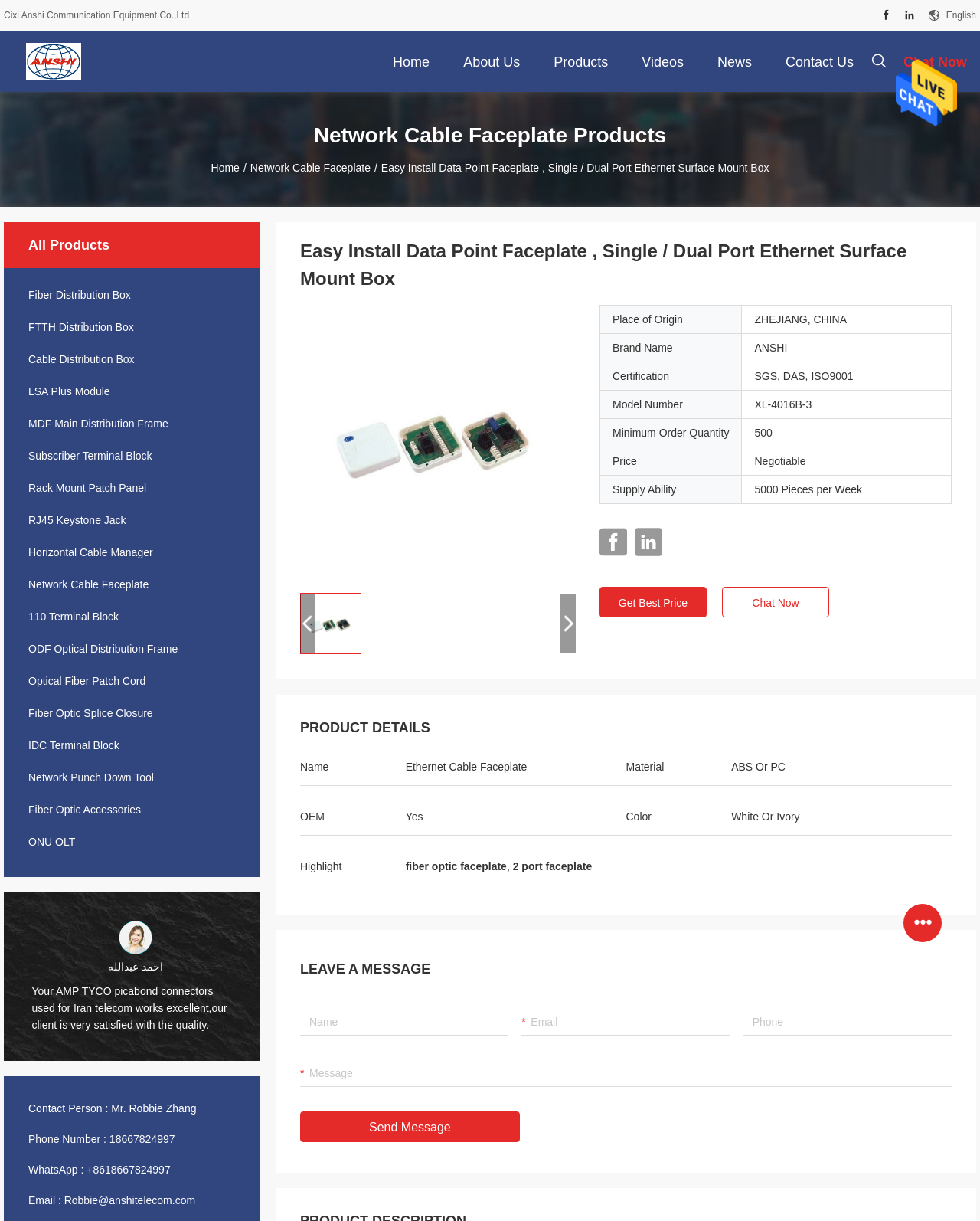Show me the bounding box coordinates of the clickable region to achieve the task as per the instruction: "Search for products".

[0.887, 0.035, 0.905, 0.06]